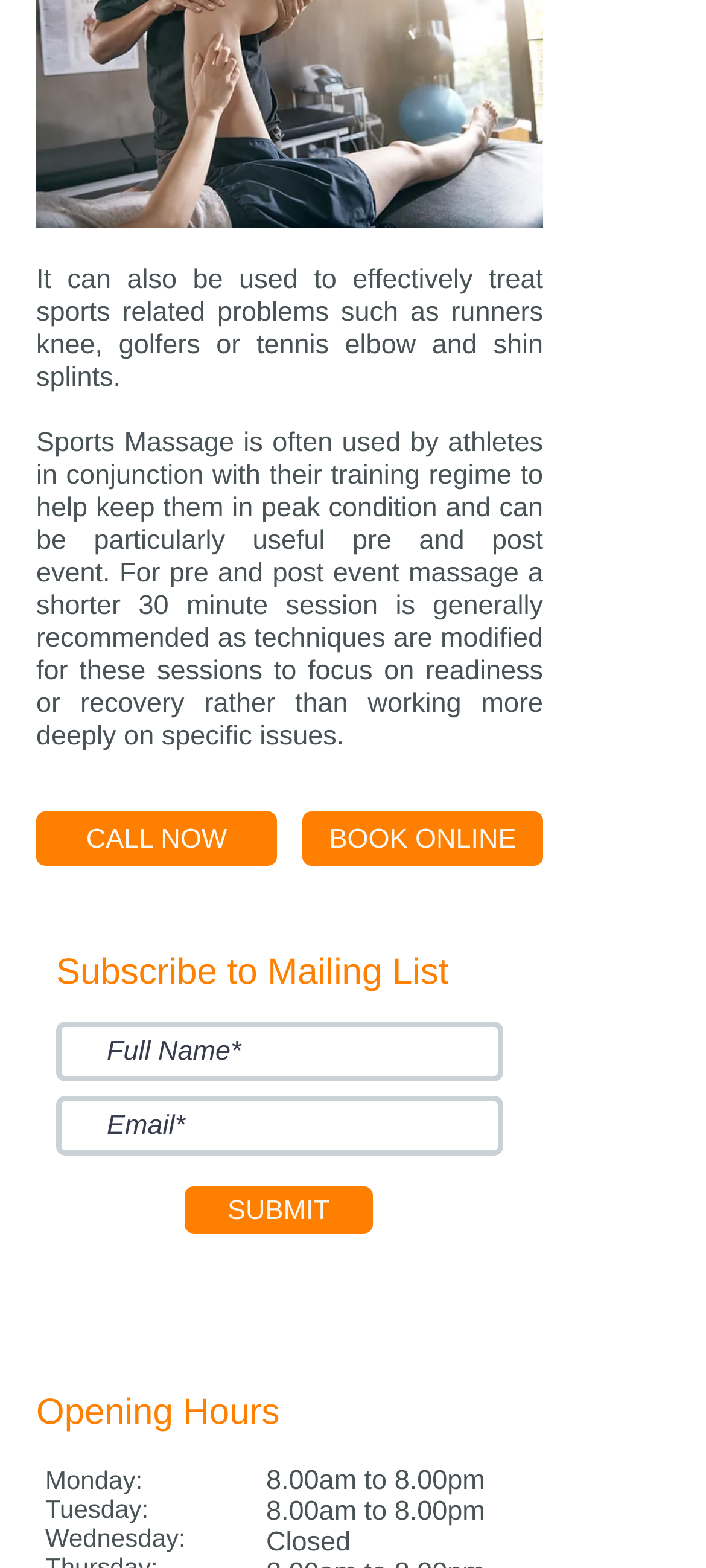Bounding box coordinates should be provided in the format (top-left x, top-left y, bottom-right x, bottom-right y) with all values between 0 and 1. Identify the bounding box for this UI element: aria-label="Fay Downing Sports Massage"

[0.11, 0.814, 0.2, 0.855]